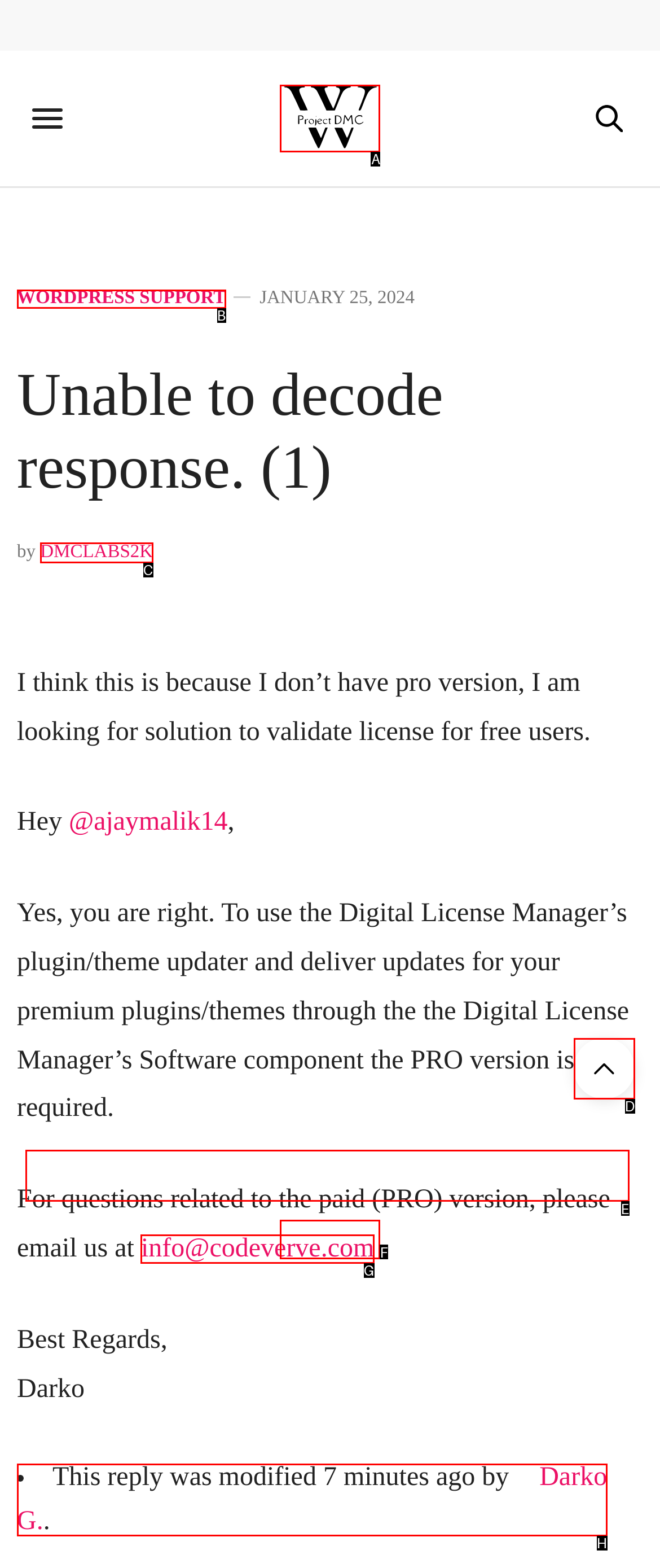To complete the task: click the Project DMC link, which option should I click? Answer with the appropriate letter from the provided choices.

A